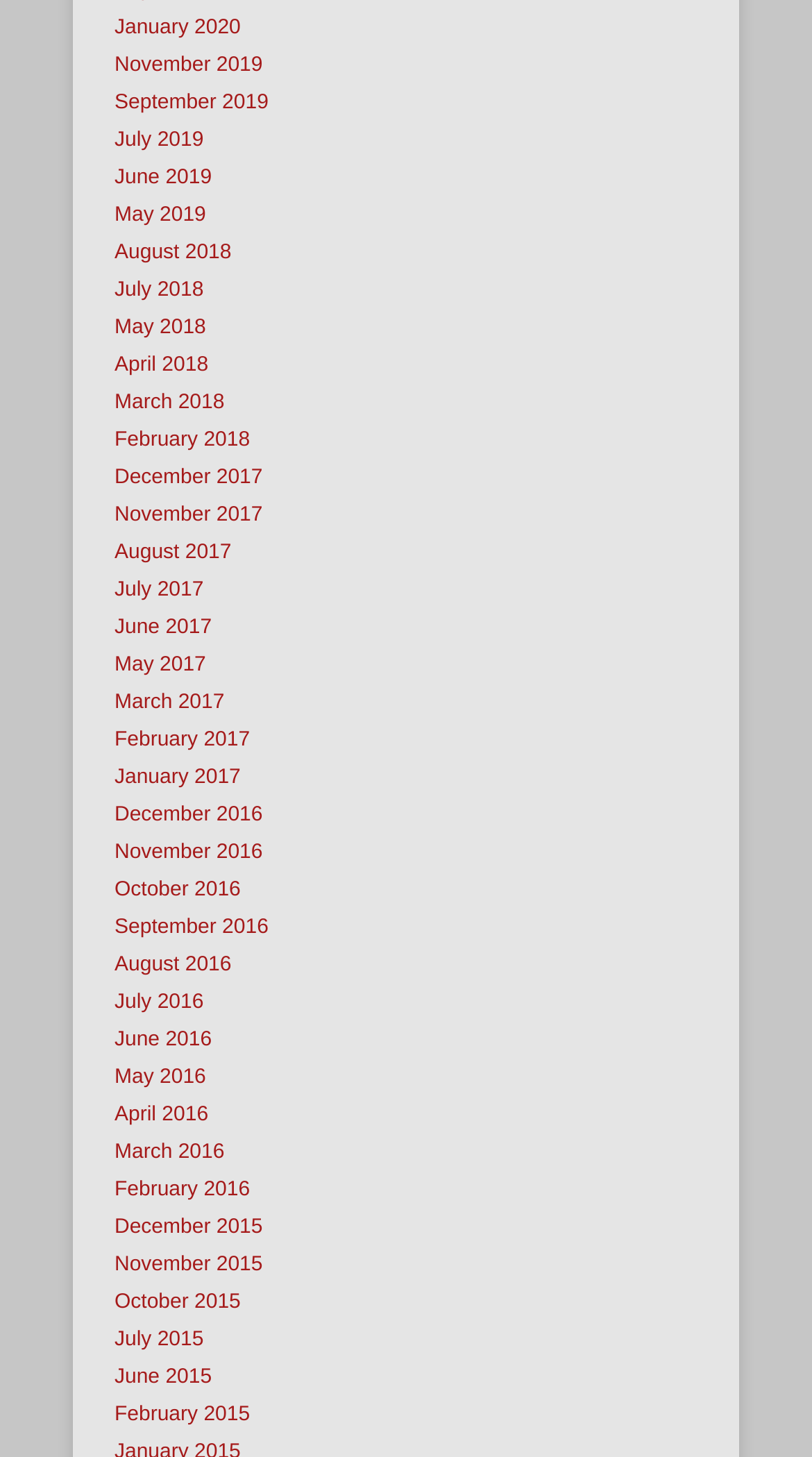Pinpoint the bounding box coordinates of the clickable element to carry out the following instruction: "View November 2019."

[0.141, 0.038, 0.323, 0.053]